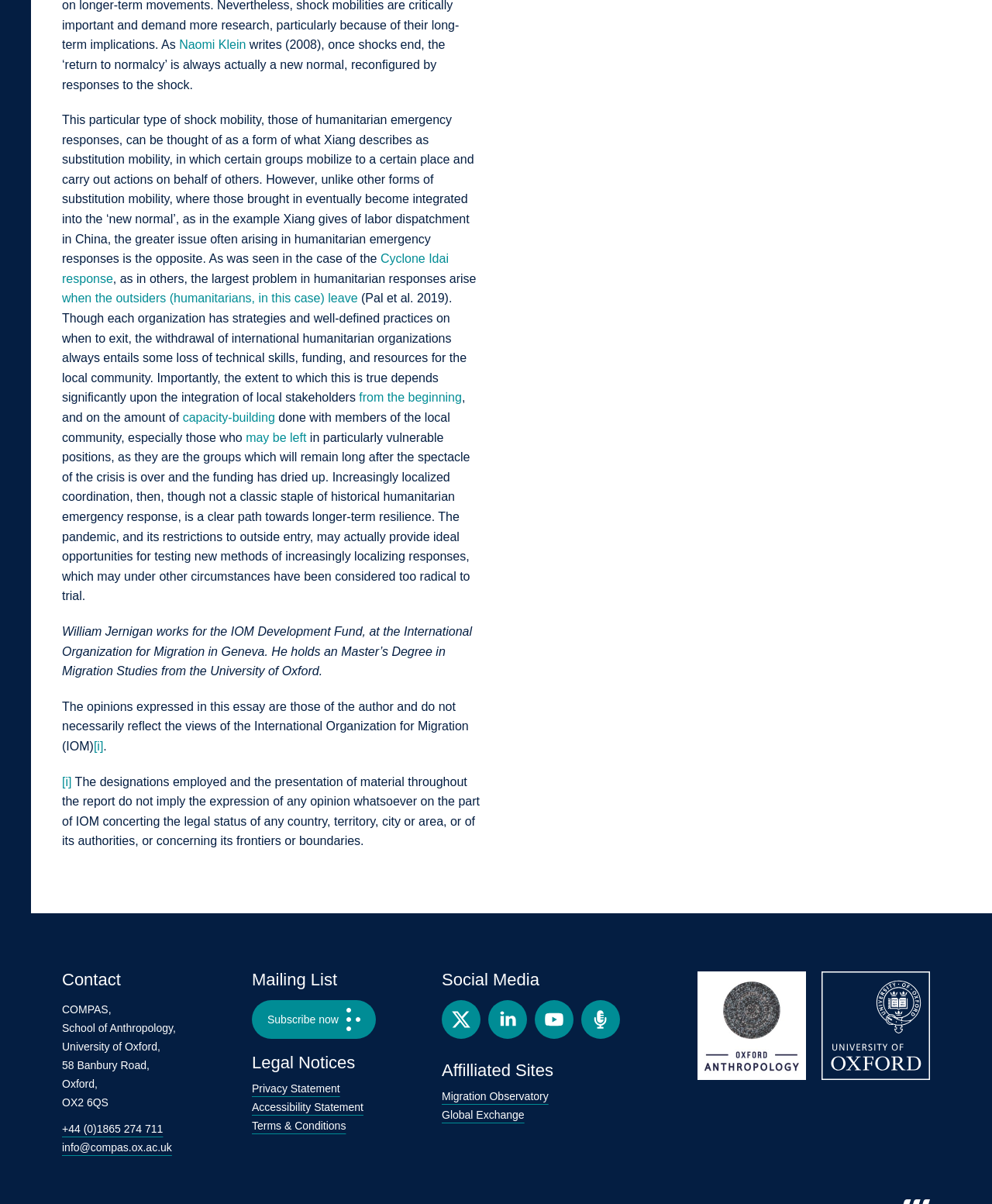From the image, can you give a detailed response to the question below:
What is the name of the university where William Jernigan holds a Master's degree?

According to the text, William Jernigan holds a Master's Degree in Migration Studies from the University of Oxford.